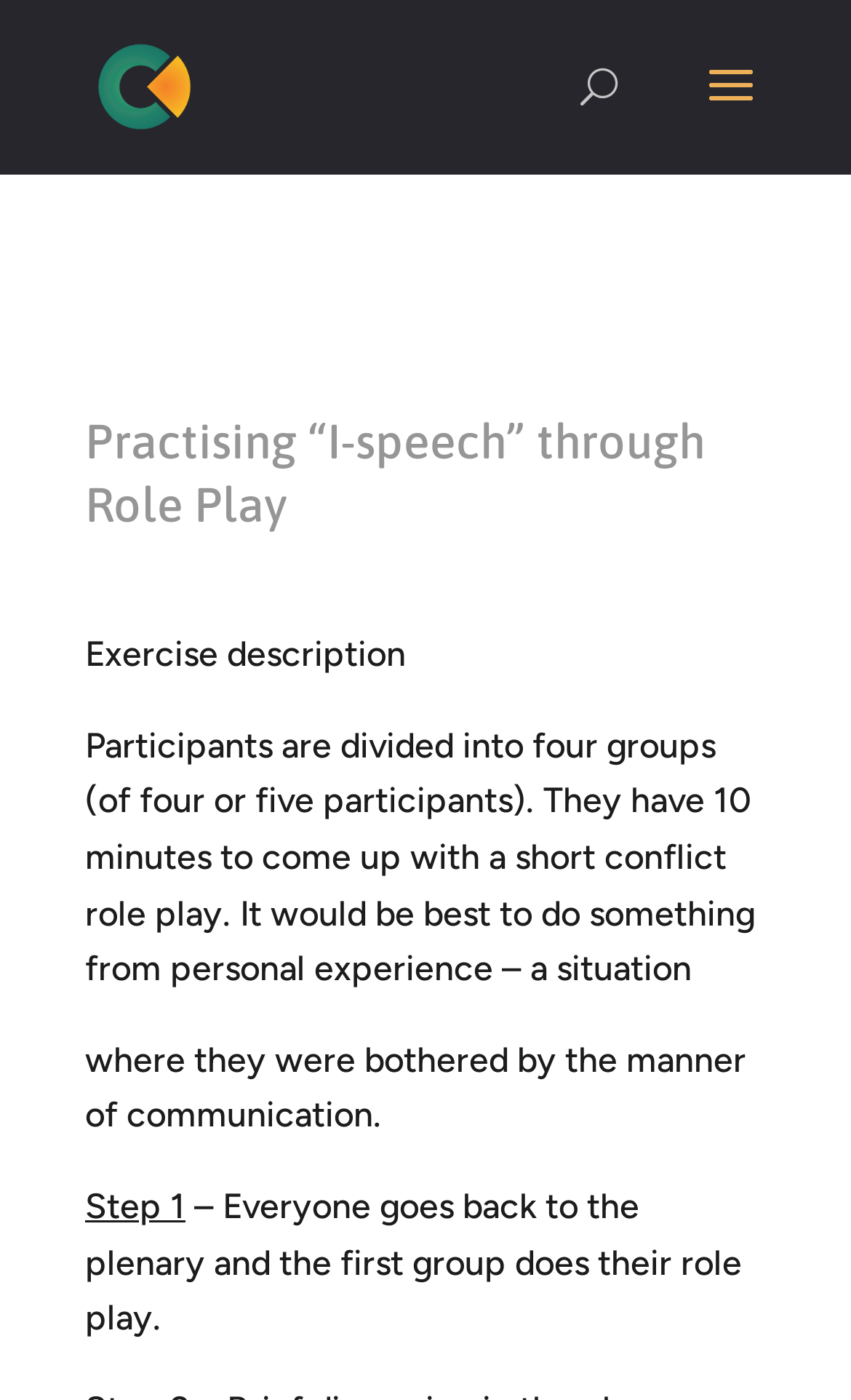Locate and extract the headline of this webpage.

Practising “I-speech” through Role Play